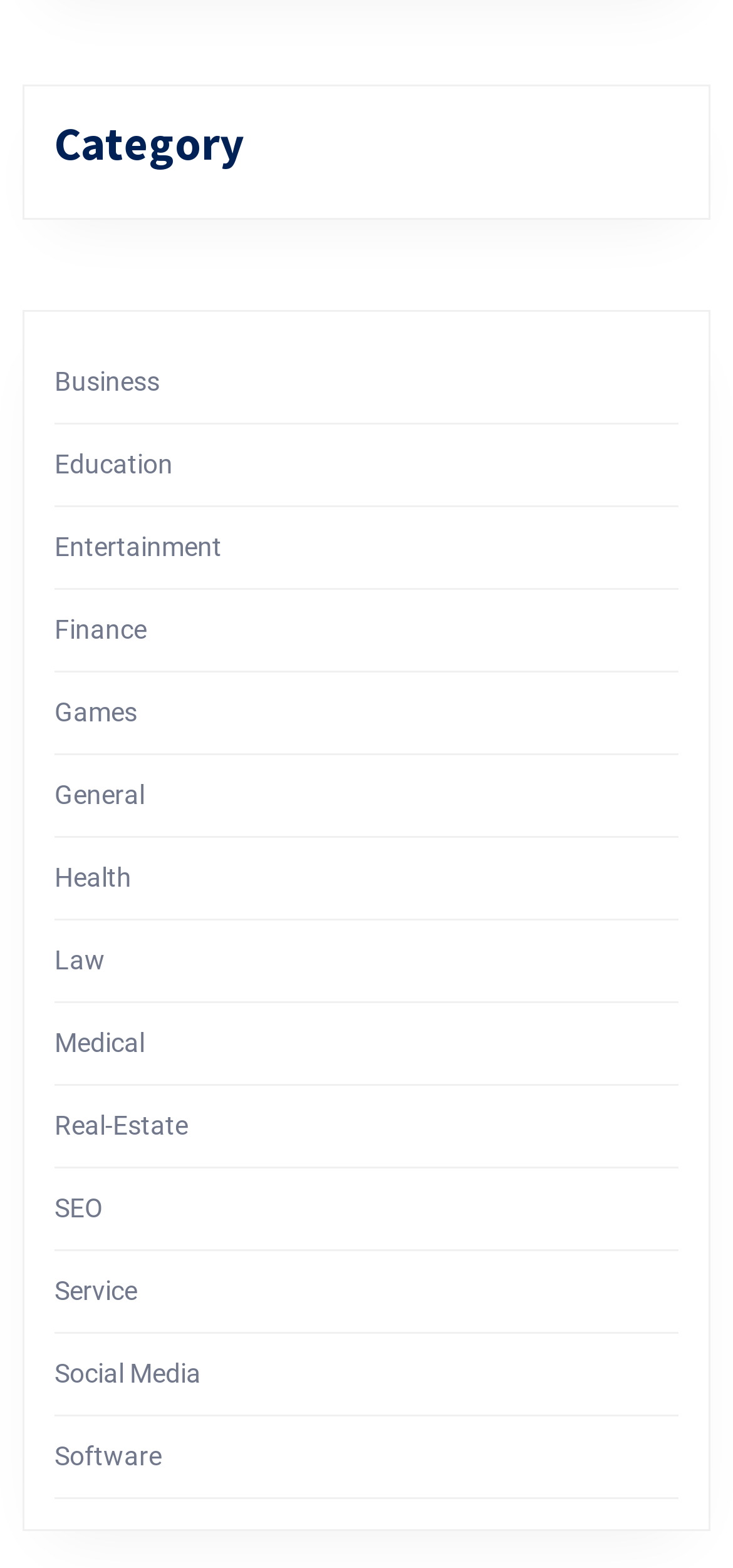Find the bounding box coordinates of the clickable region needed to perform the following instruction: "Click on Business". The coordinates should be provided as four float numbers between 0 and 1, i.e., [left, top, right, bottom].

[0.074, 0.233, 0.218, 0.253]